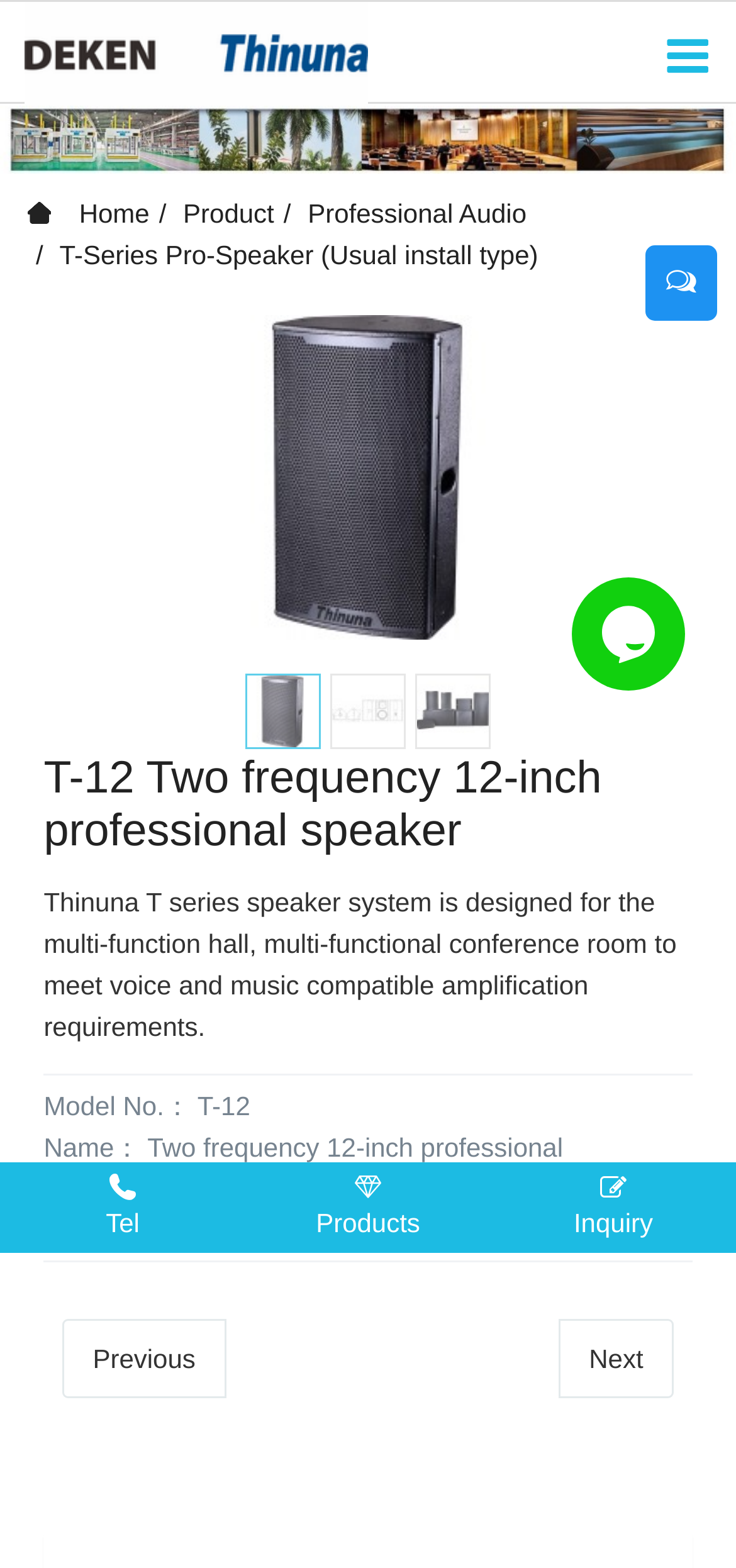Locate the UI element that matches the description T-Series Pro-Speaker (Usual install type) in the webpage screenshot. Return the bounding box coordinates in the format (top-left x, top-left y, bottom-right x, bottom-right y), with values ranging from 0 to 1.

[0.081, 0.153, 0.731, 0.172]